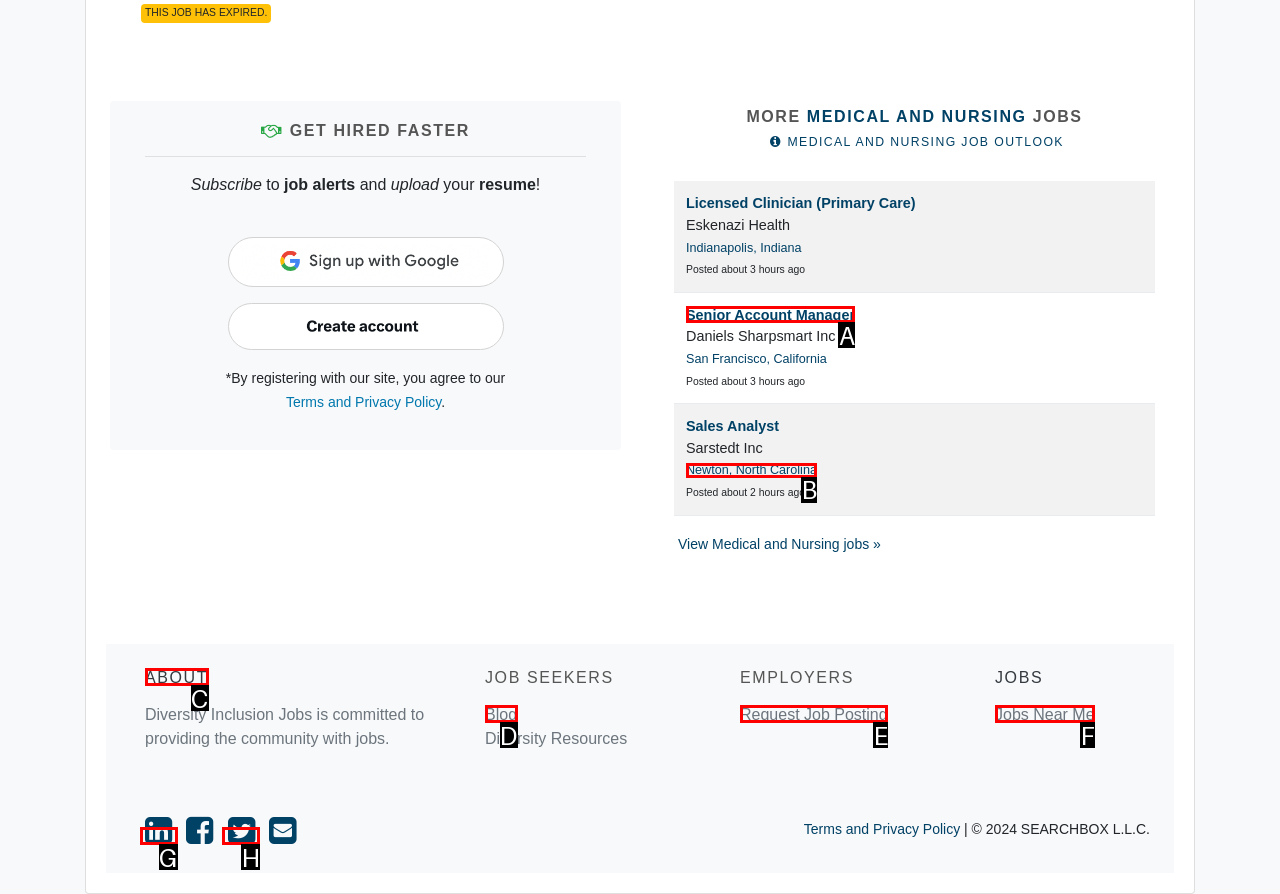Identify the option that corresponds to the description: Affiliate Program. Provide only the letter of the option directly.

None